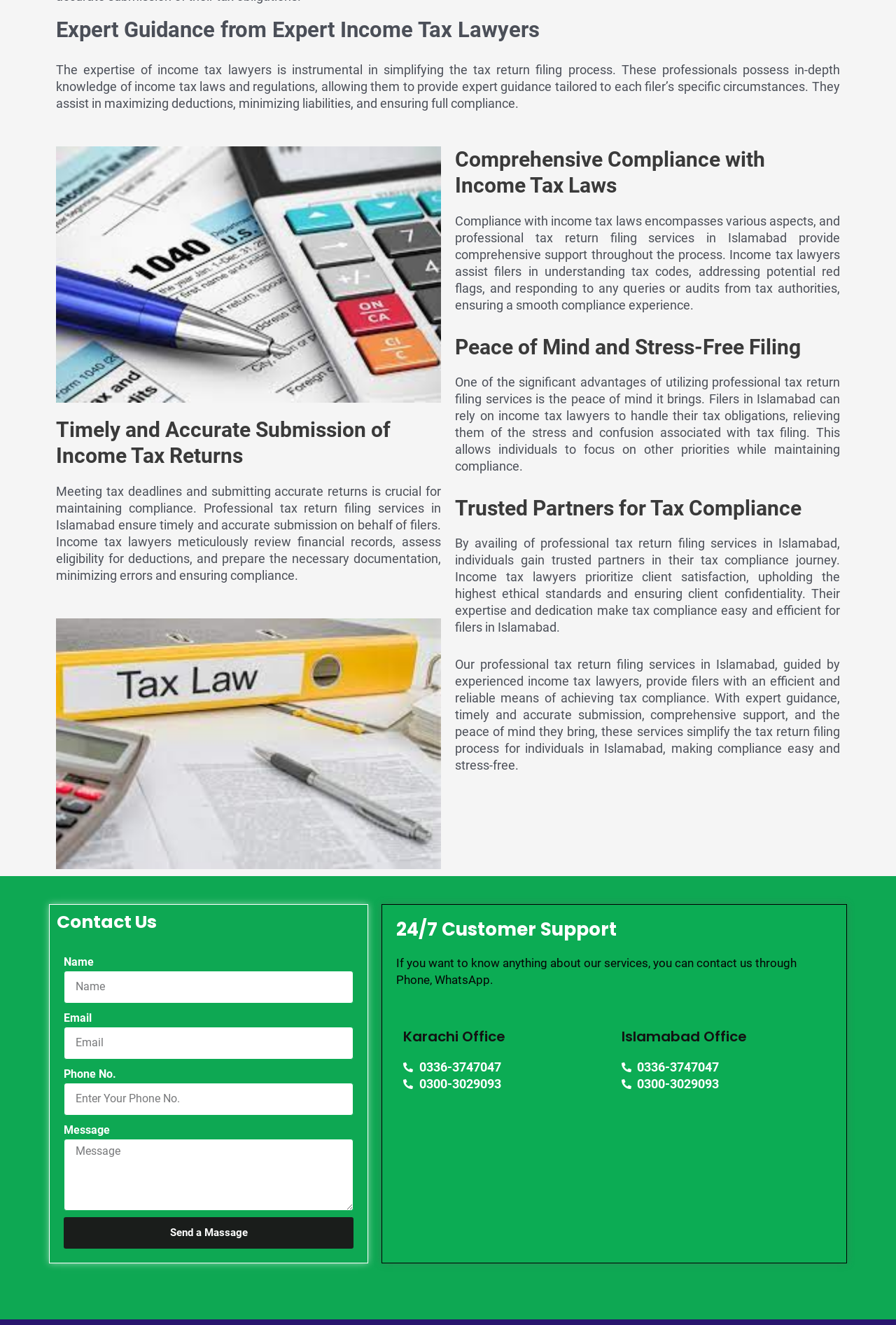How many offices does the company have?
Using the image, provide a detailed and thorough answer to the question.

The webpage mentions two office locations: Karachi Office and Islamabad Office, indicating that the company has a presence in these two cities.